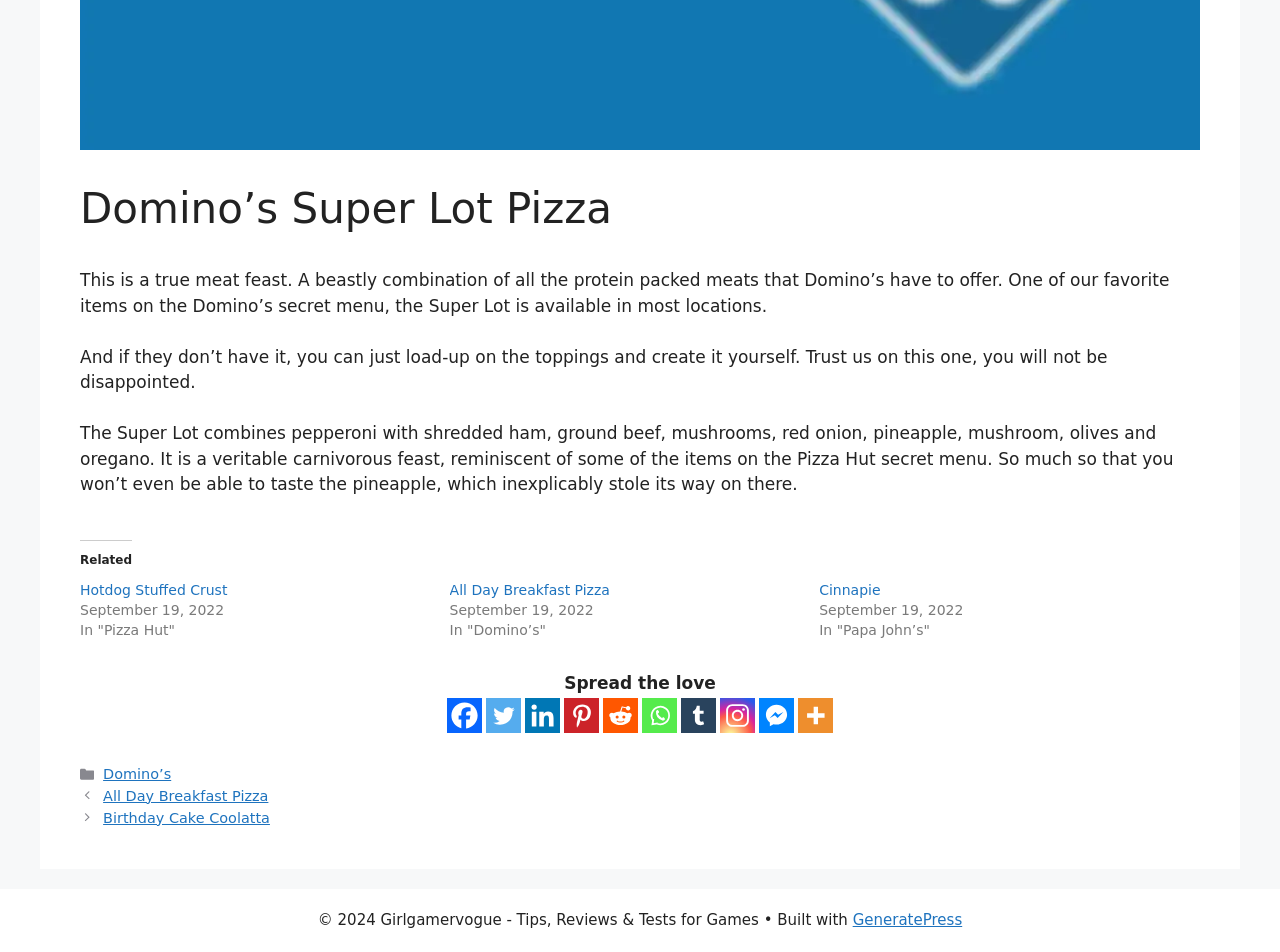Predict the bounding box coordinates of the UI element that matches this description: "alt="Tidy Tots Diapers"". The coordinates should be in the format [left, top, right, bottom] with each value between 0 and 1.

None